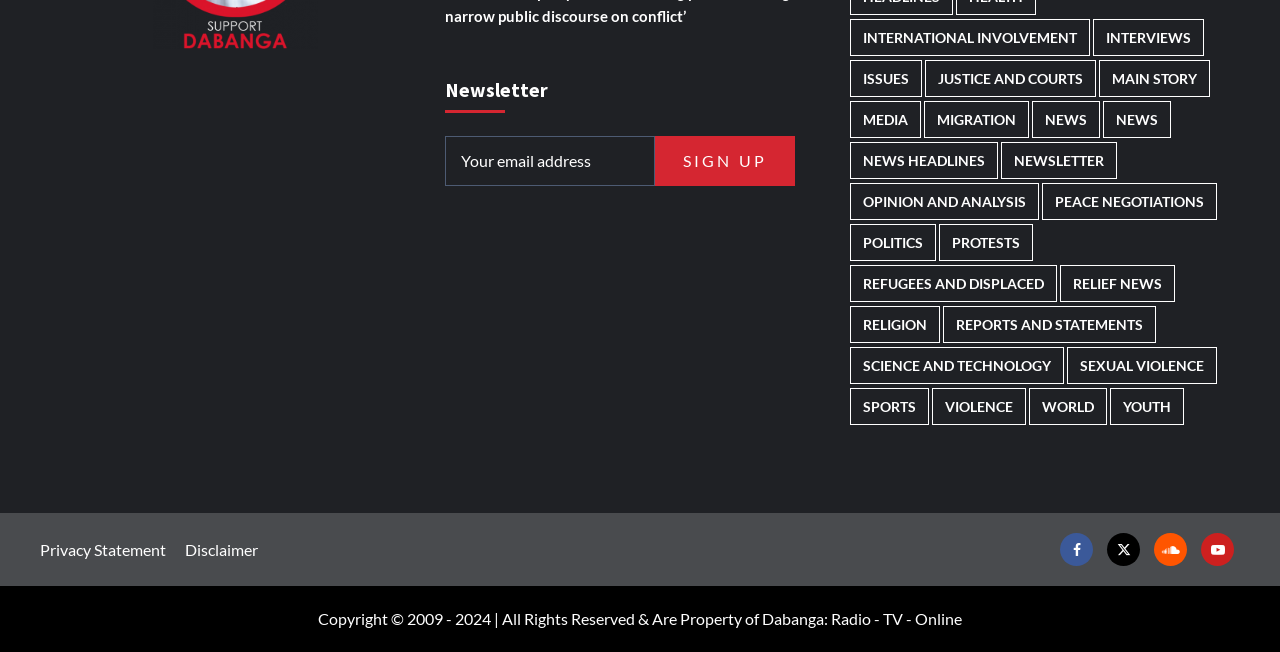Analyze the image and provide a detailed answer to the question: What is the copyright year range?

The copyright notice at the bottom of the webpage indicates that the content is copyrighted from 2009 to 2024, suggesting that the organization has been active for at least 15 years.